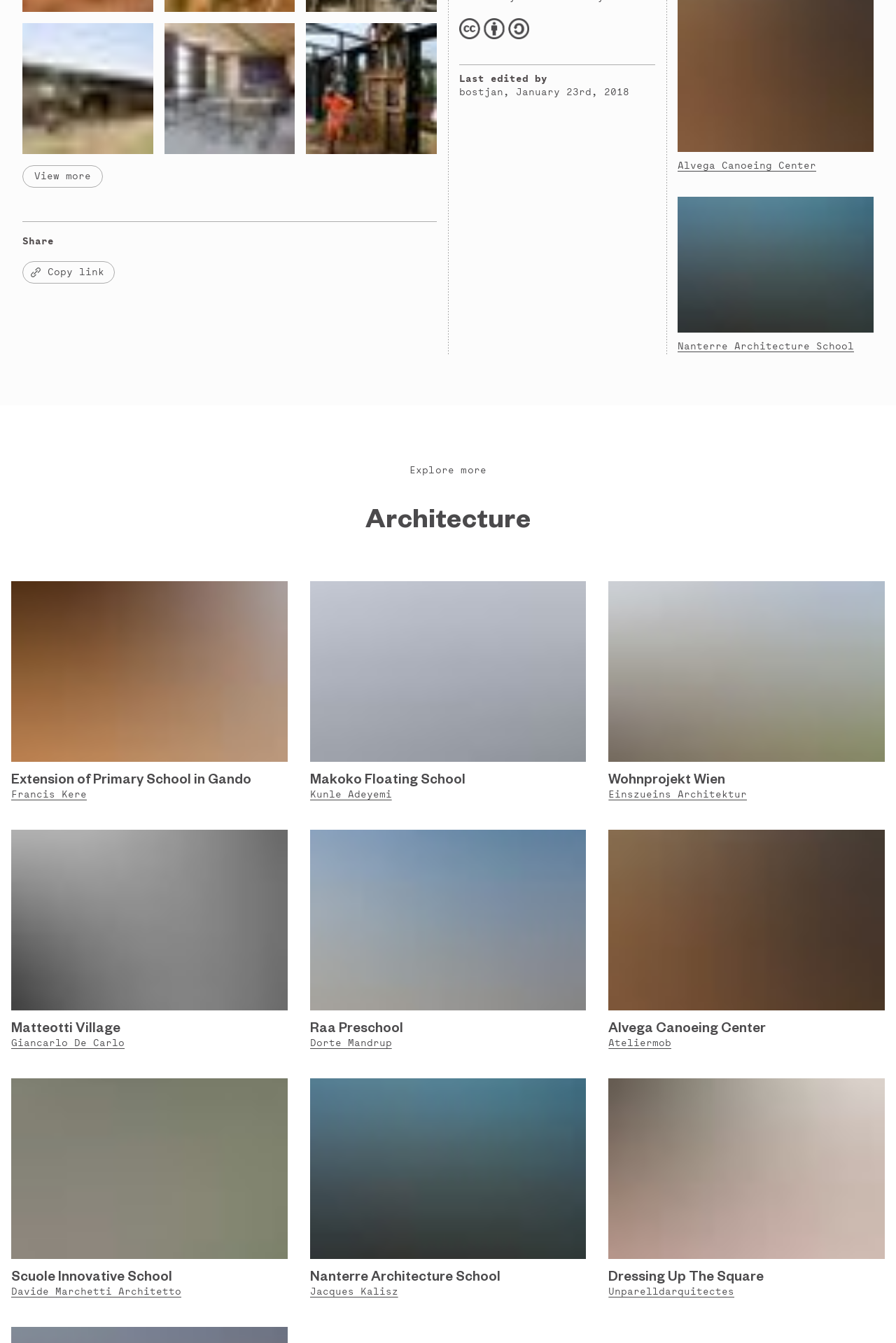Based on the image, please elaborate on the answer to the following question:
What is the name of the architect associated with the Makoko Floating School project?

The name of the architect is mentioned in the link element with the text 'Kunle Adeyemi', which is associated with the Makoko Floating School project. This suggests that Kunle Adeyemi is the architect responsible for designing the project.